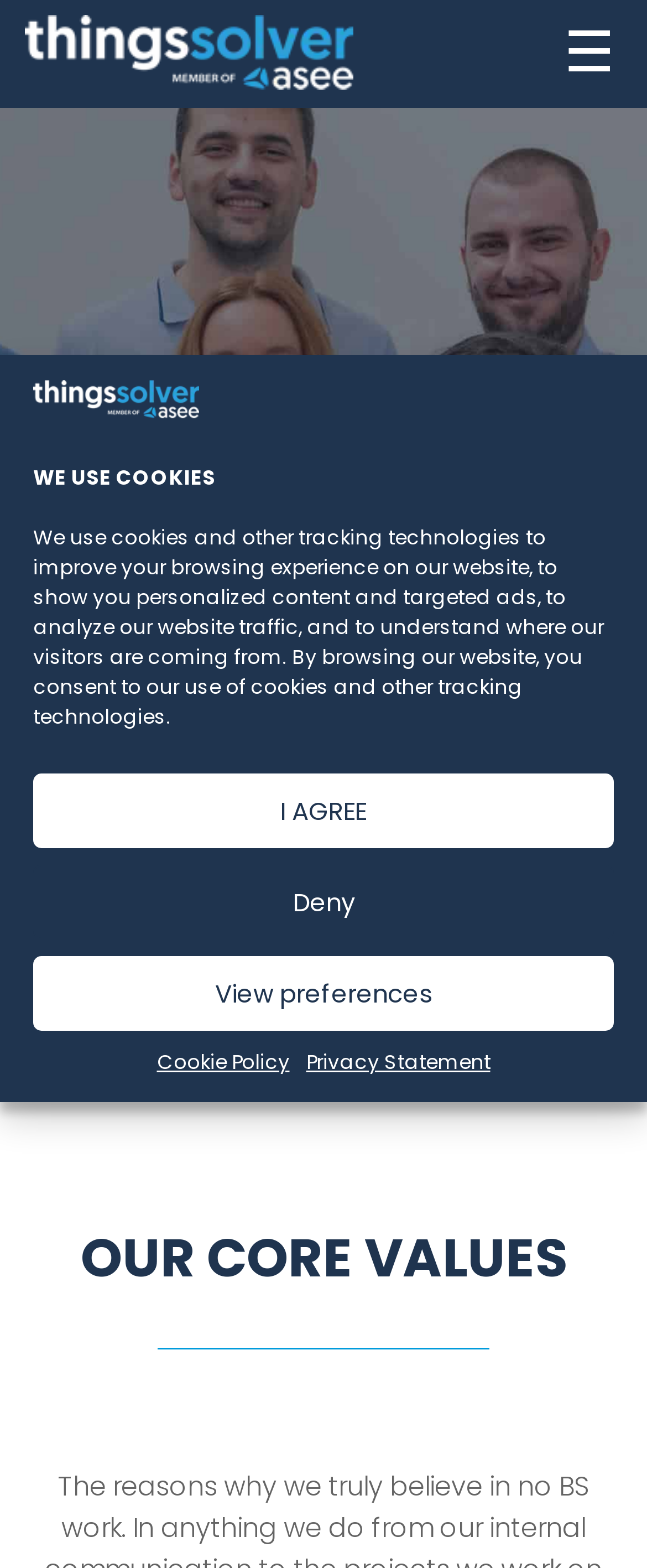Determine the bounding box coordinates for the HTML element mentioned in the following description: "alt="Things Solver"". The coordinates should be a list of four floats ranging from 0 to 1, represented as [left, top, right, bottom].

[0.051, 0.243, 0.308, 0.274]